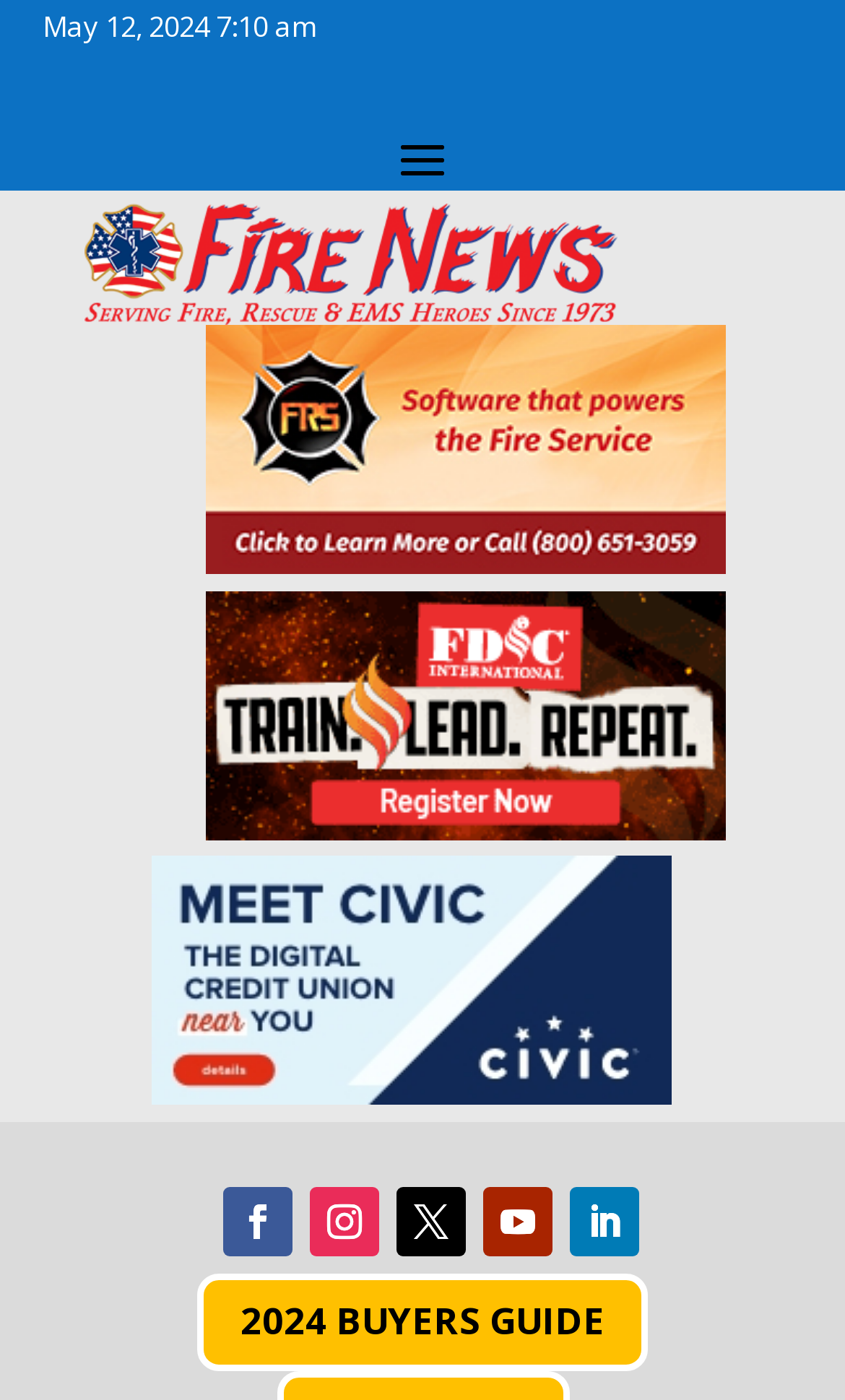Please predict the bounding box coordinates (top-left x, top-left y, bottom-right x, bottom-right y) for the UI element in the screenshot that fits the description: Follow

[0.367, 0.848, 0.449, 0.897]